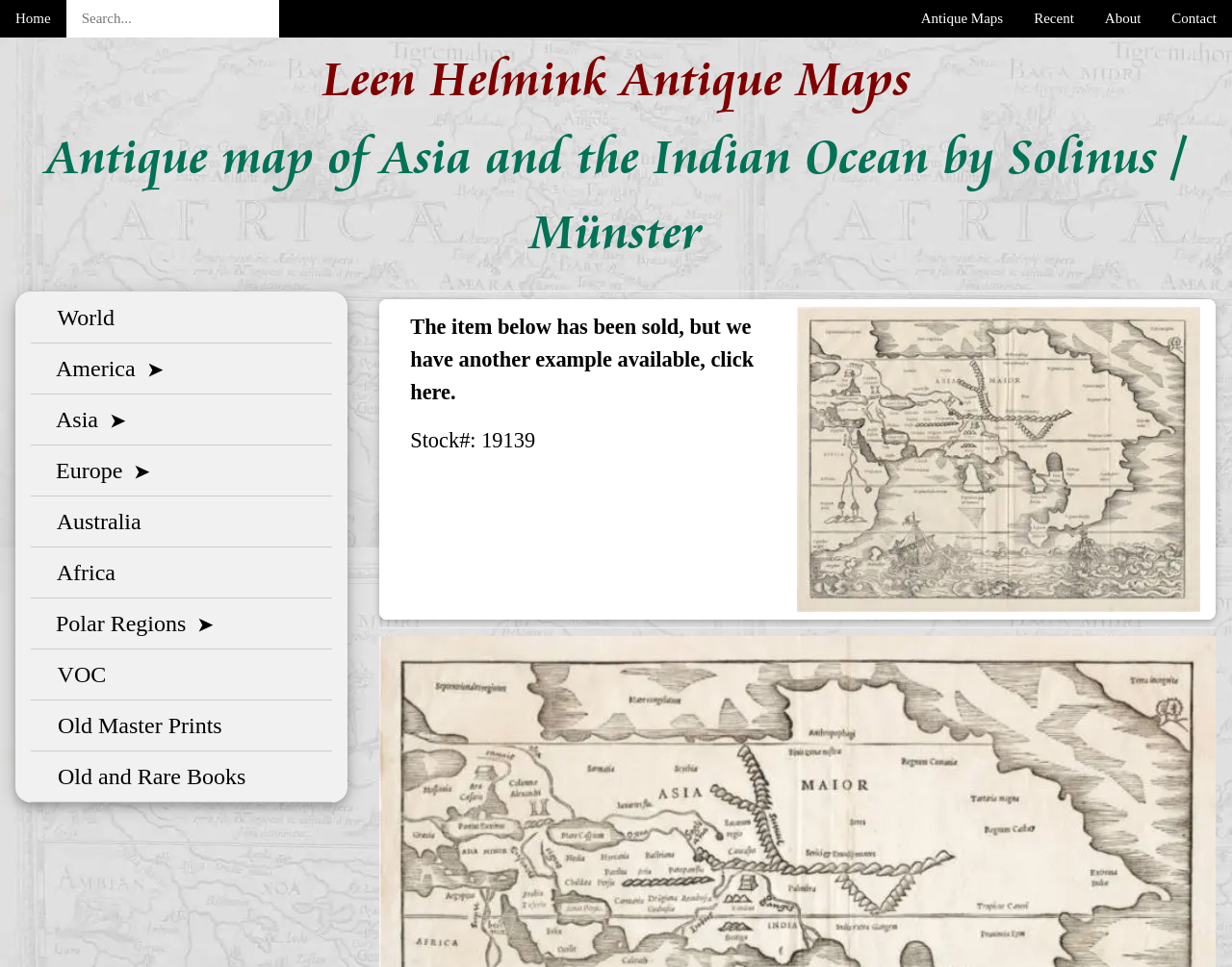Using the element description Old and Rare Books, predict the bounding box coordinates for the UI element. Provide the coordinates in (top-left x, top-left y, bottom-right x, bottom-right y) format with values ranging from 0 to 1.

[0.025, 0.777, 0.27, 0.829]